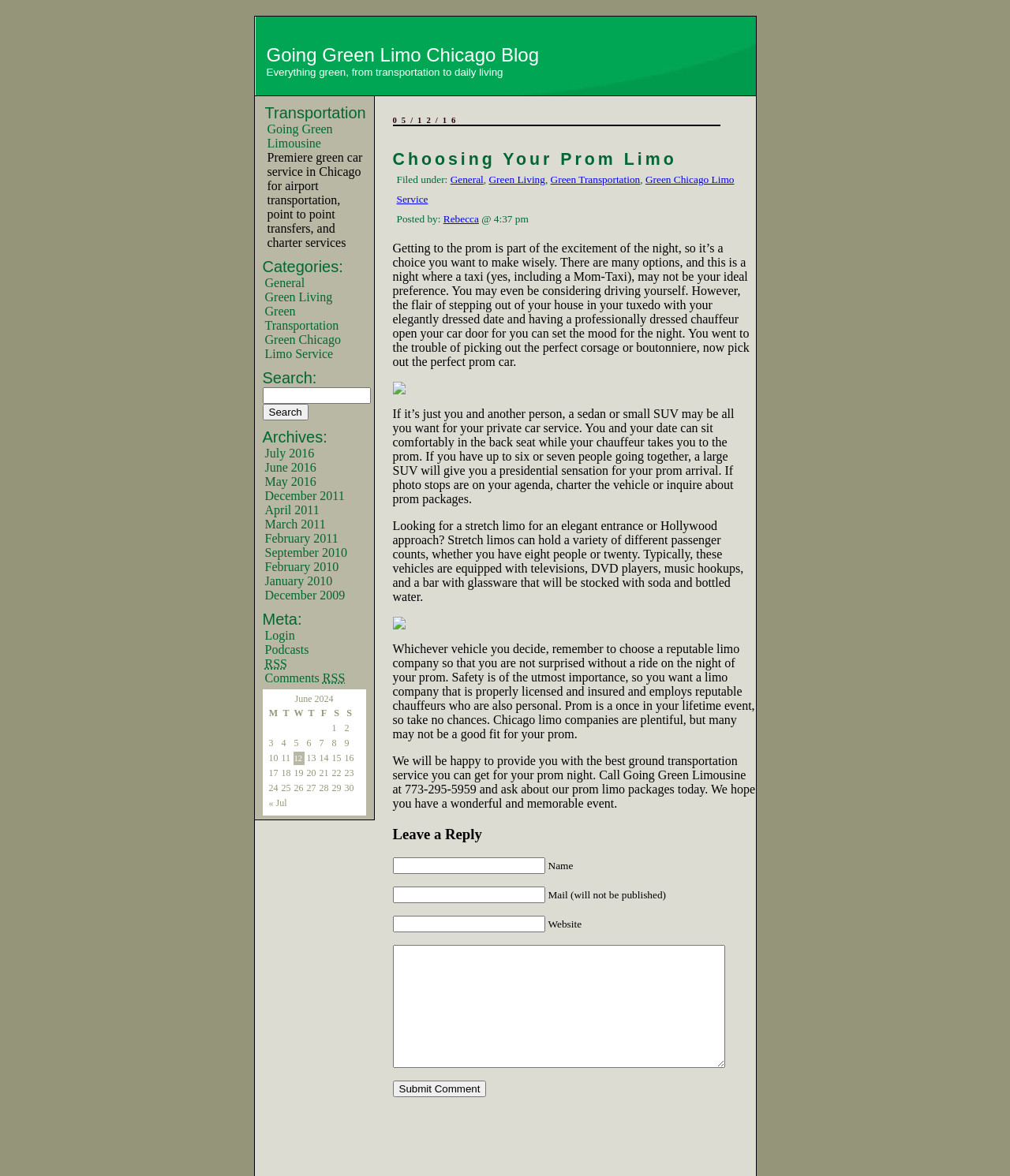Generate an in-depth caption that captures all aspects of the webpage.

The webpage is a blog titled "Going Green Limo Chicago Blog". At the top, there is a header section with a brief description "Everything green, from transportation to daily living". Below this, there is a navigation menu with a link to "Going Green Limousine" and a brief description of the company's services.

To the right of the navigation menu, there are several categories listed, including "General", "Green Living", "Green Transportation", and "Green Chicago Limo Service". Each category is a clickable link.

Below the categories, there is a search bar with a label "Search:" and a button to submit the search query.

Further down, there is an "Archives" section with a list of links to past blog posts, organized by month and year, from July 2016 to January 2010.

To the right of the archives, there is a "Meta" section with links to "Login", "Podcasts", "RSS", and "Comments RSS". The "RSS" and "Comments RSS" links have an abbreviation "Really Simple Syndication" associated with them.

Below the meta section, there is a calendar table with a header row listing the days of the week (M, T, W, T, F, S, S) and several rows listing the dates of the month, from 1 to 30.

Overall, the webpage appears to be a blog focused on green living and transportation, with a focus on the Chicago area.